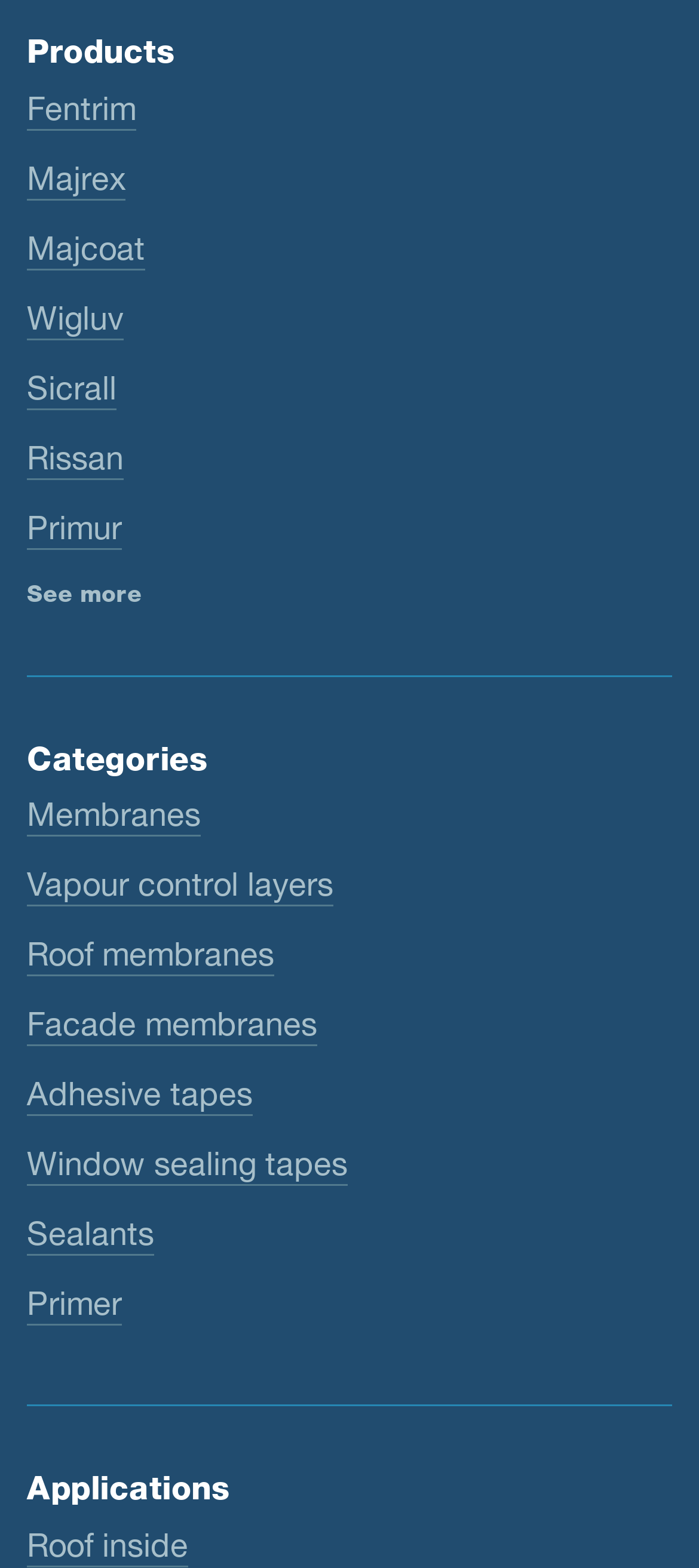What is the second section listed on the webpage? Observe the screenshot and provide a one-word or short phrase answer.

Categories